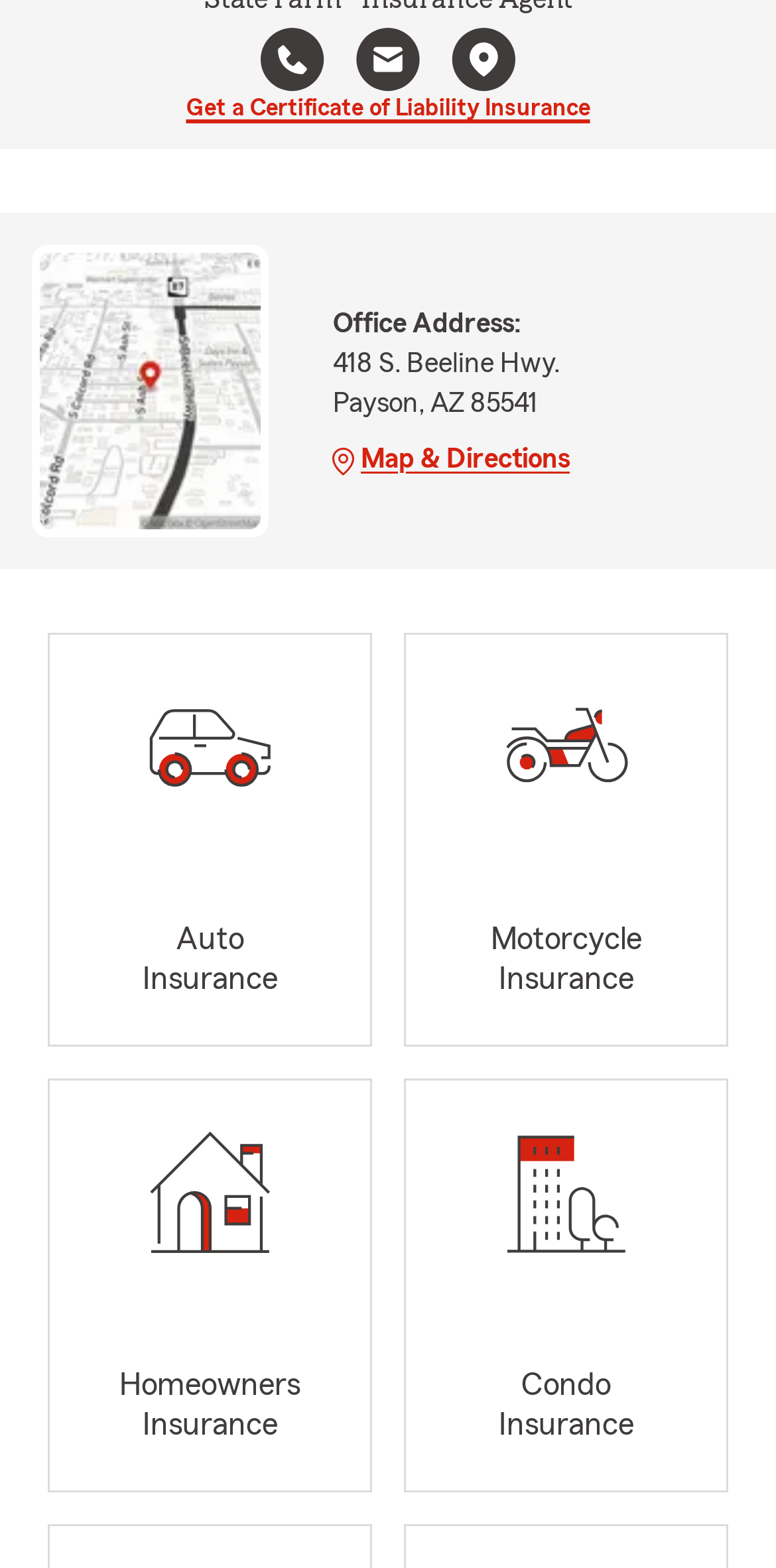Find and indicate the bounding box coordinates of the region you should select to follow the given instruction: "Get directions to the office".

[0.429, 0.28, 0.888, 0.306]